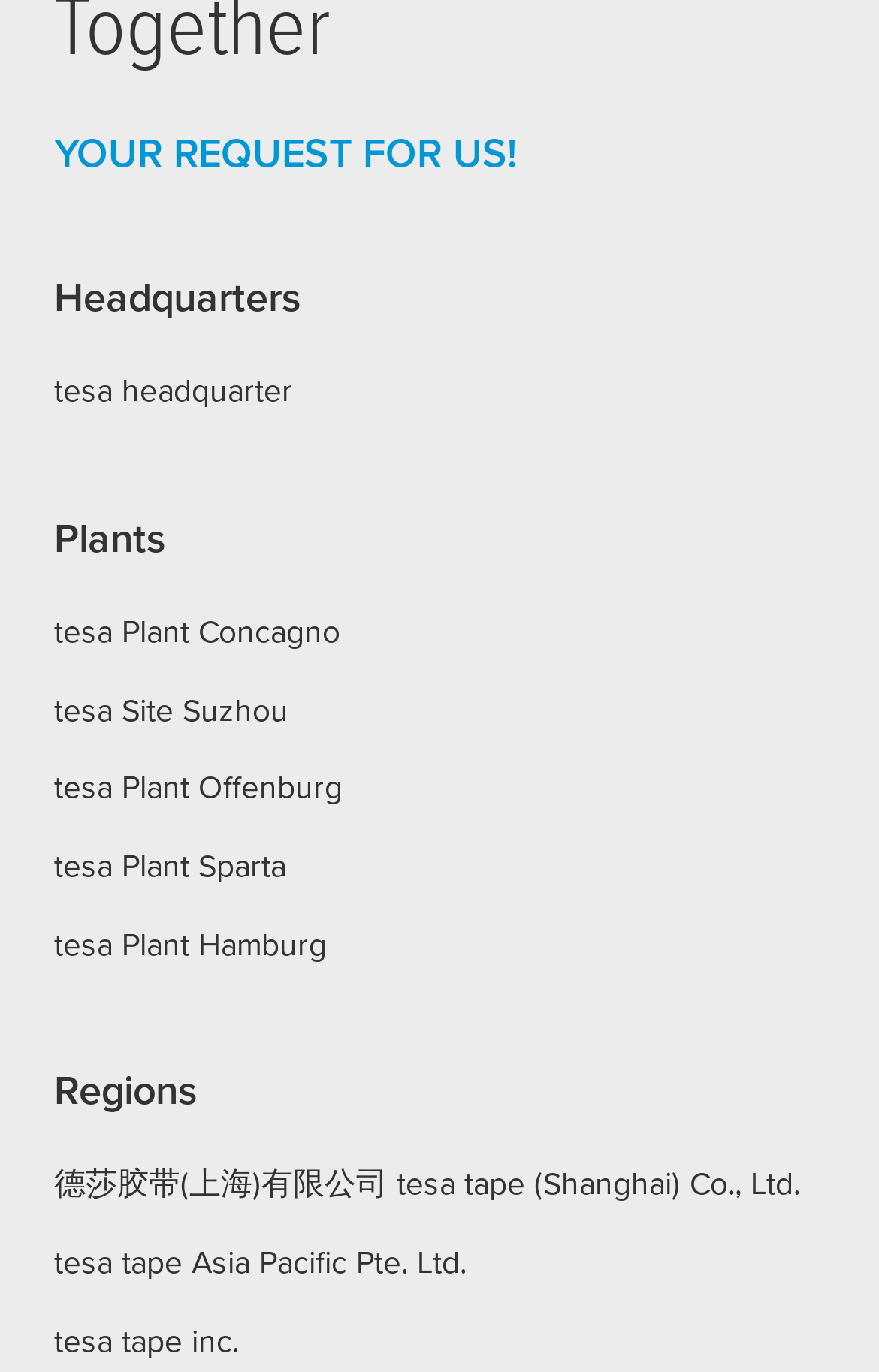How many regions are listed?
Using the information from the image, give a concise answer in one word or a short phrase.

3